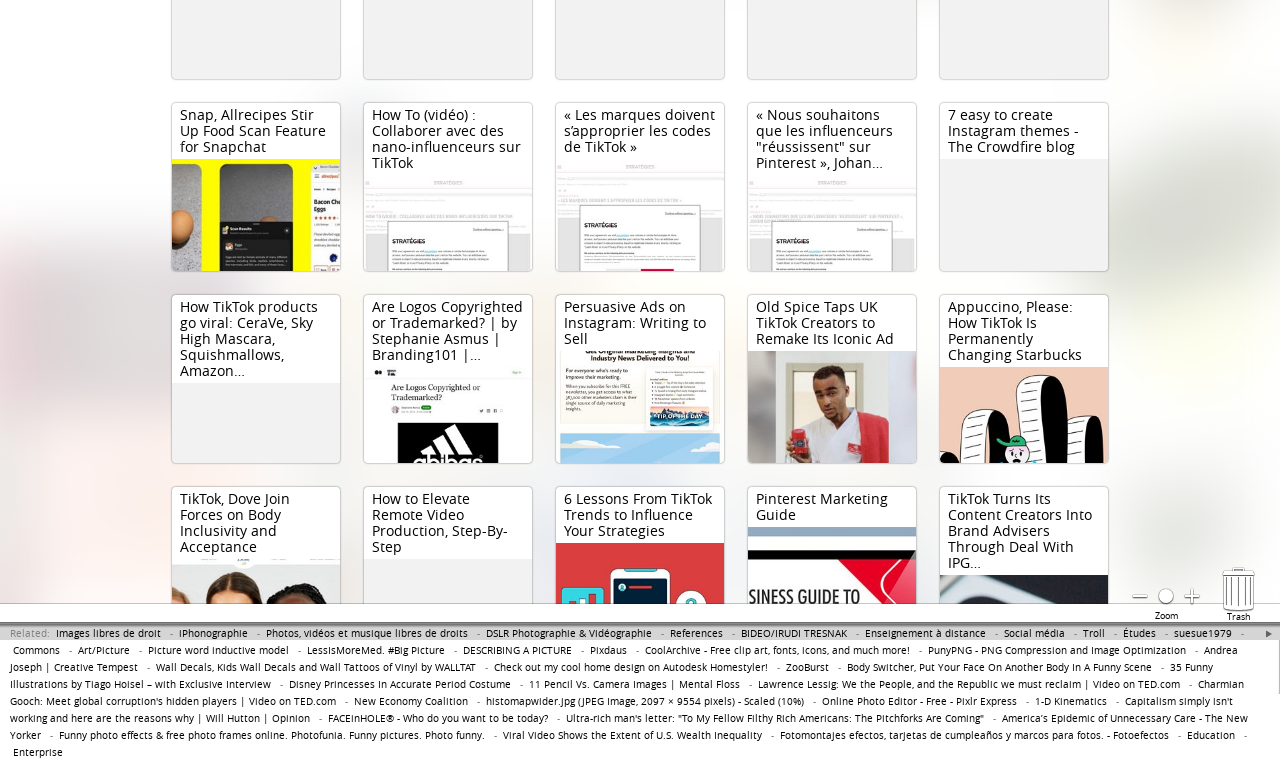Bounding box coordinates are specified in the format (top-left x, top-left y, bottom-right x, bottom-right y). All values are floating point numbers bounded between 0 and 1. Please provide the bounding box coordinate of the region this sentence describes: Études

[0.877, 0.823, 0.903, 0.84]